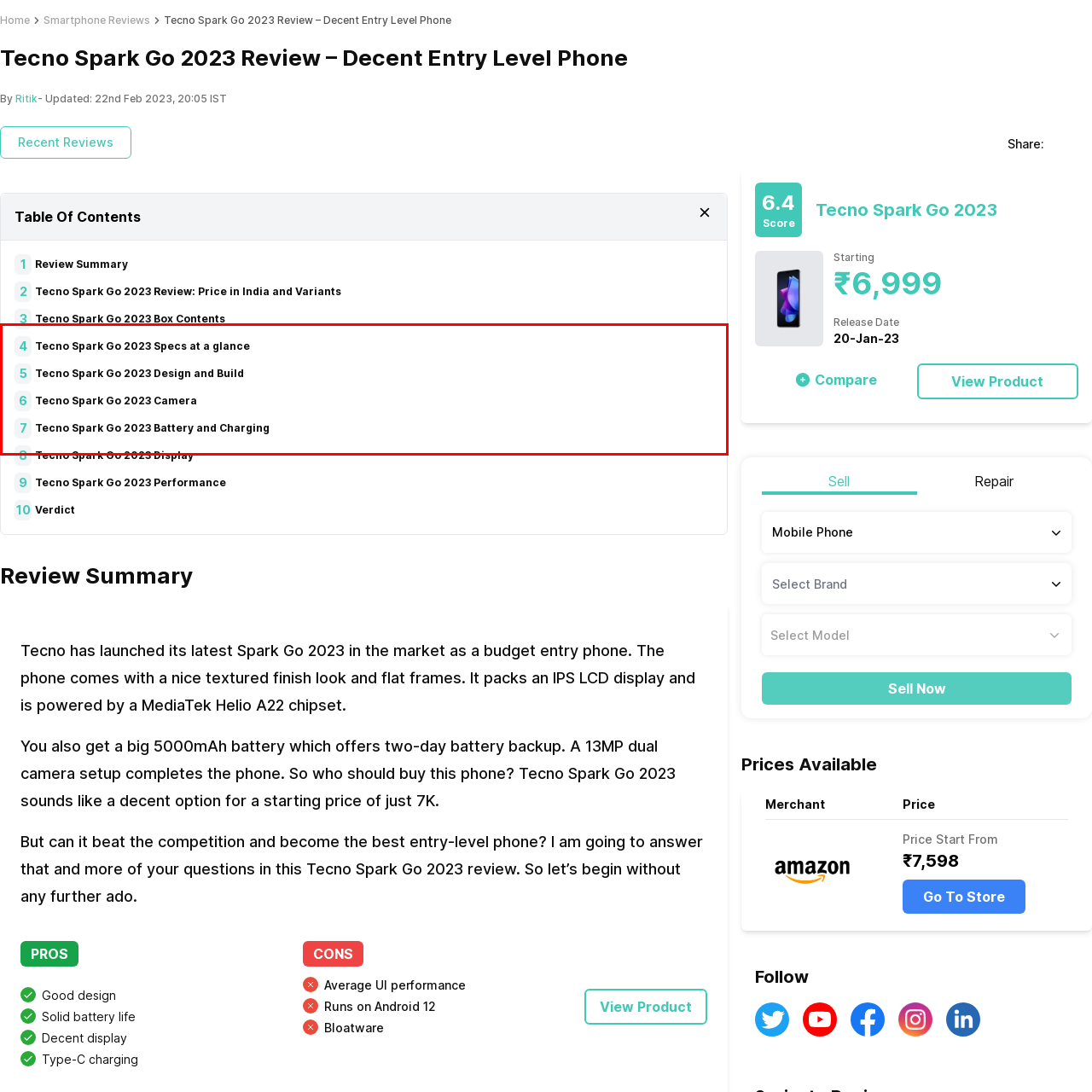Look at the region marked by the red box and describe it extensively.

The image depicts a section of text highlighting key features and categories for the Tecno Spark Go 2023 smartphone review. It showcases various aspects of the phone, including specifications, design and build quality, camera capabilities, battery and charging performance, and display characteristics. This organized format serves as a table of contents, allowing readers to easily navigate through the detailed review of the Tecno Spark Go 2023, aimed at assisting potential buyers in making an informed decision about the device. The presentation is clear and structured, enhancing the accessibility of the information provided.